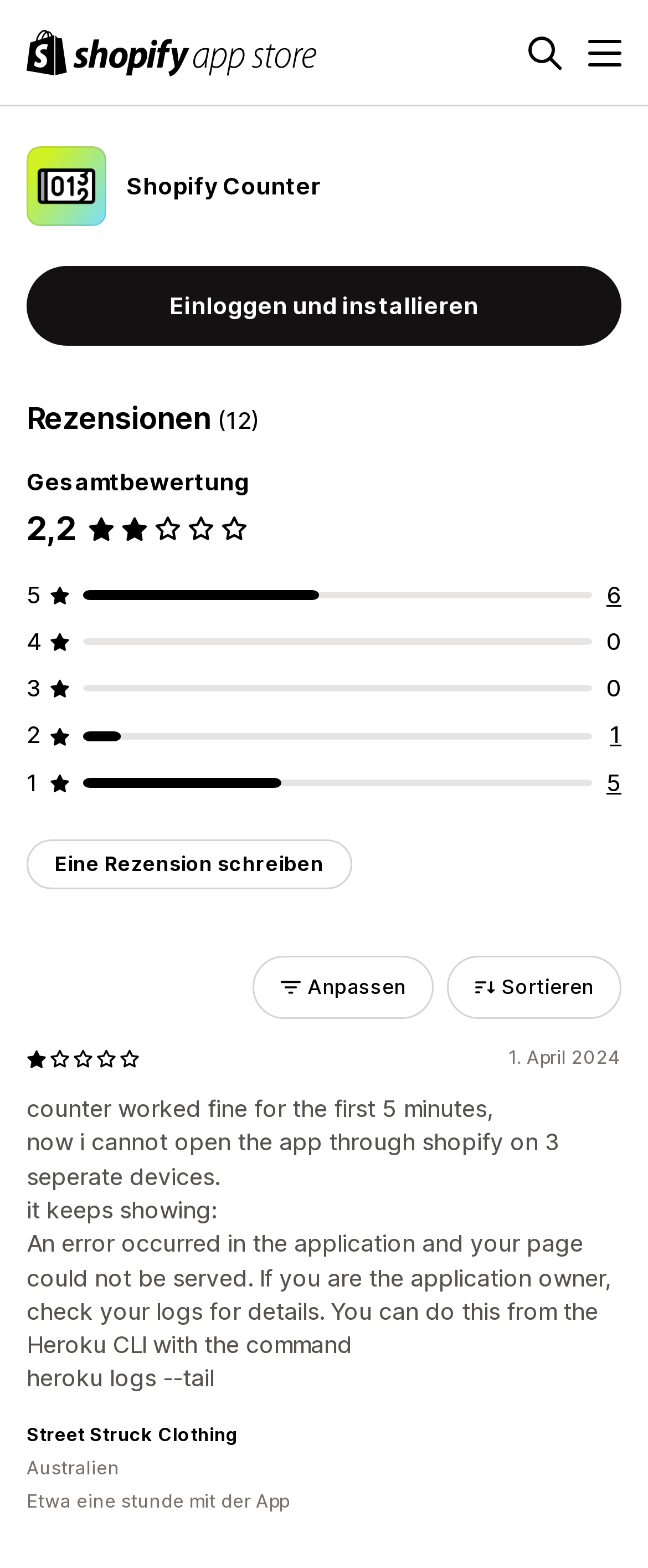Reply to the question with a brief word or phrase: What is the average rating of the app?

2.2 out of 5 stars